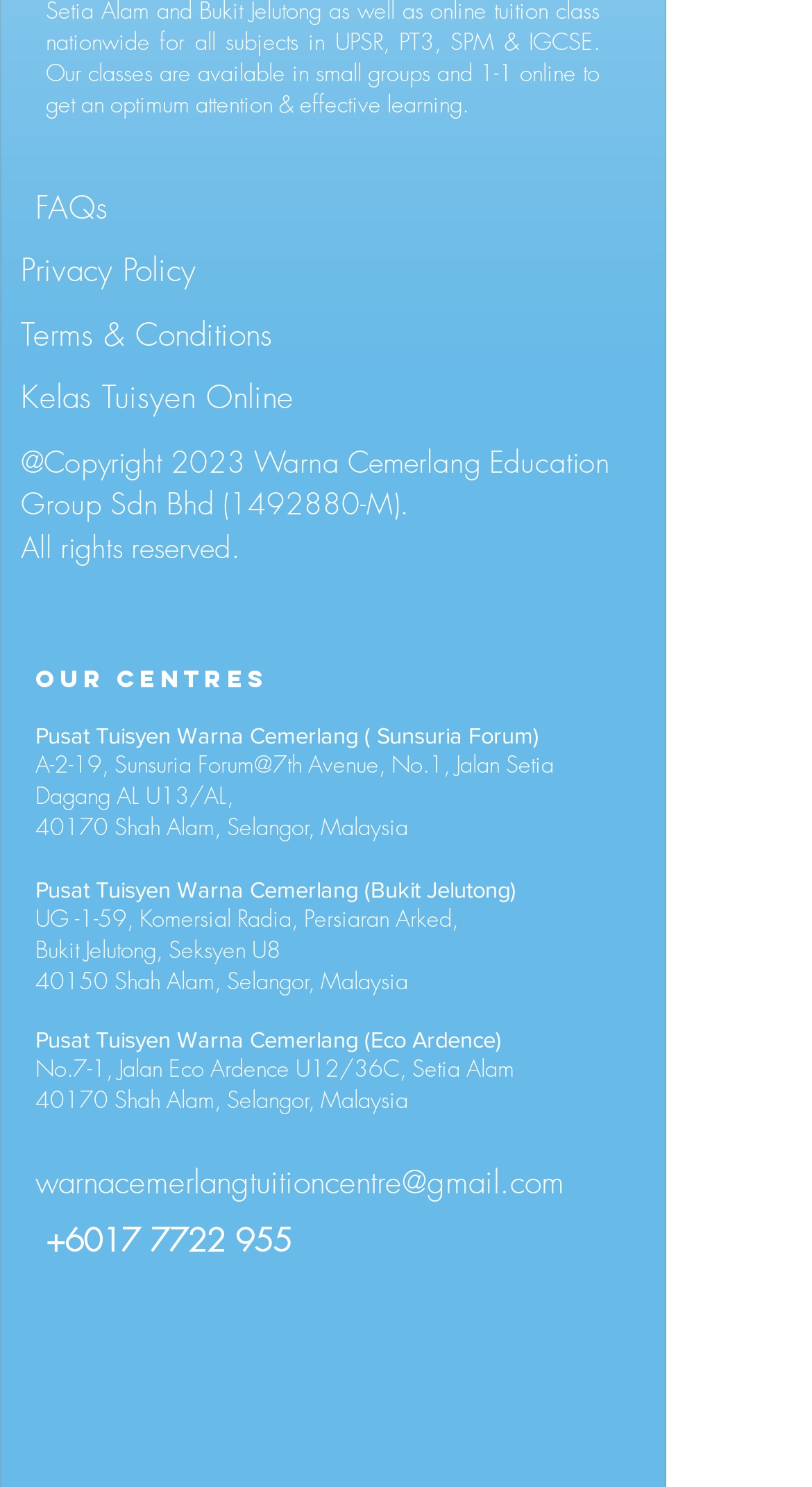Please identify the bounding box coordinates of the area I need to click to accomplish the following instruction: "Call the tuition centre".

[0.056, 0.822, 0.359, 0.845]